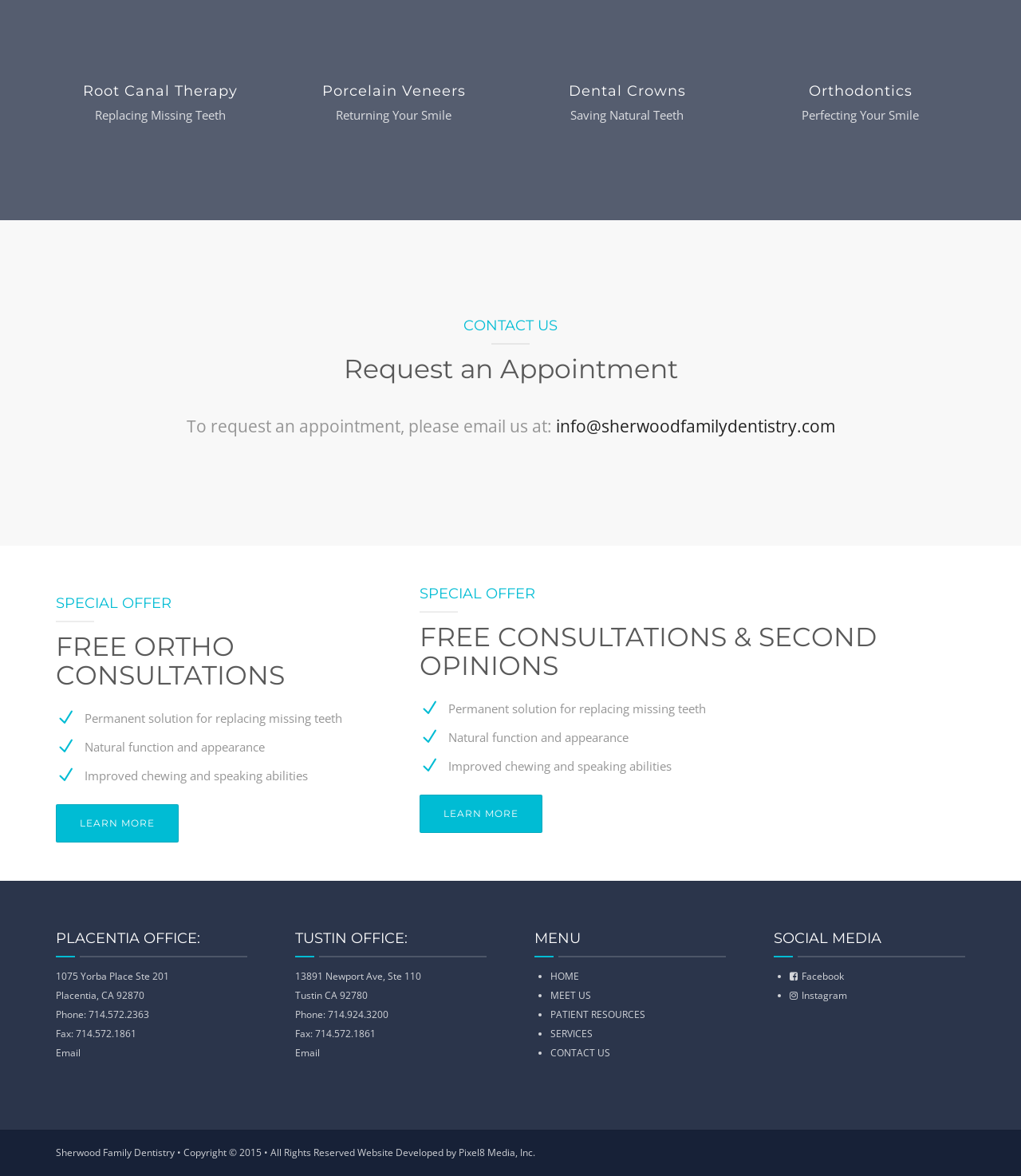Please pinpoint the bounding box coordinates for the region I should click to adhere to this instruction: "Email us".

[0.544, 0.353, 0.818, 0.372]